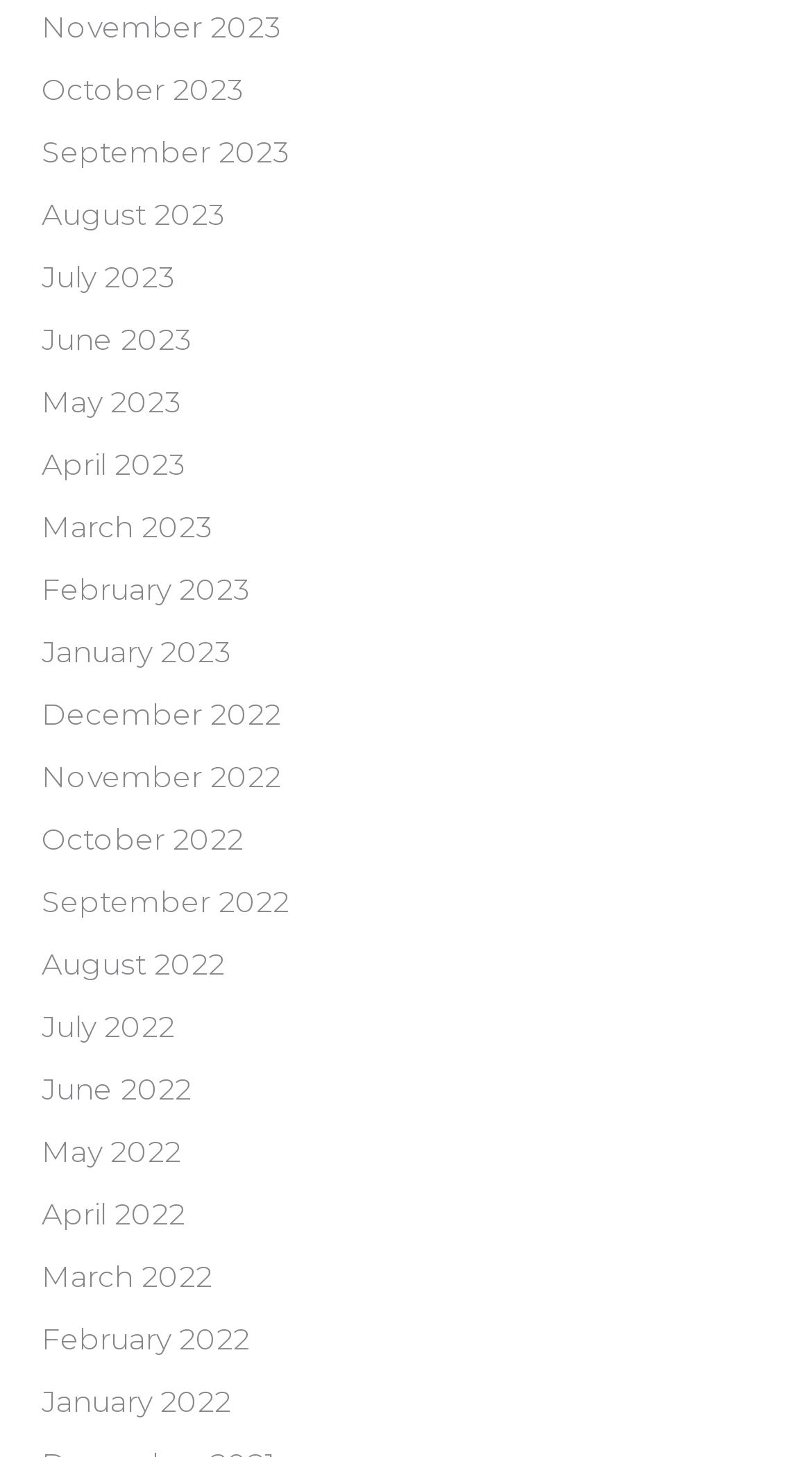Locate the bounding box coordinates of the area where you should click to accomplish the instruction: "View the 'Types of Lecithin' page".

None